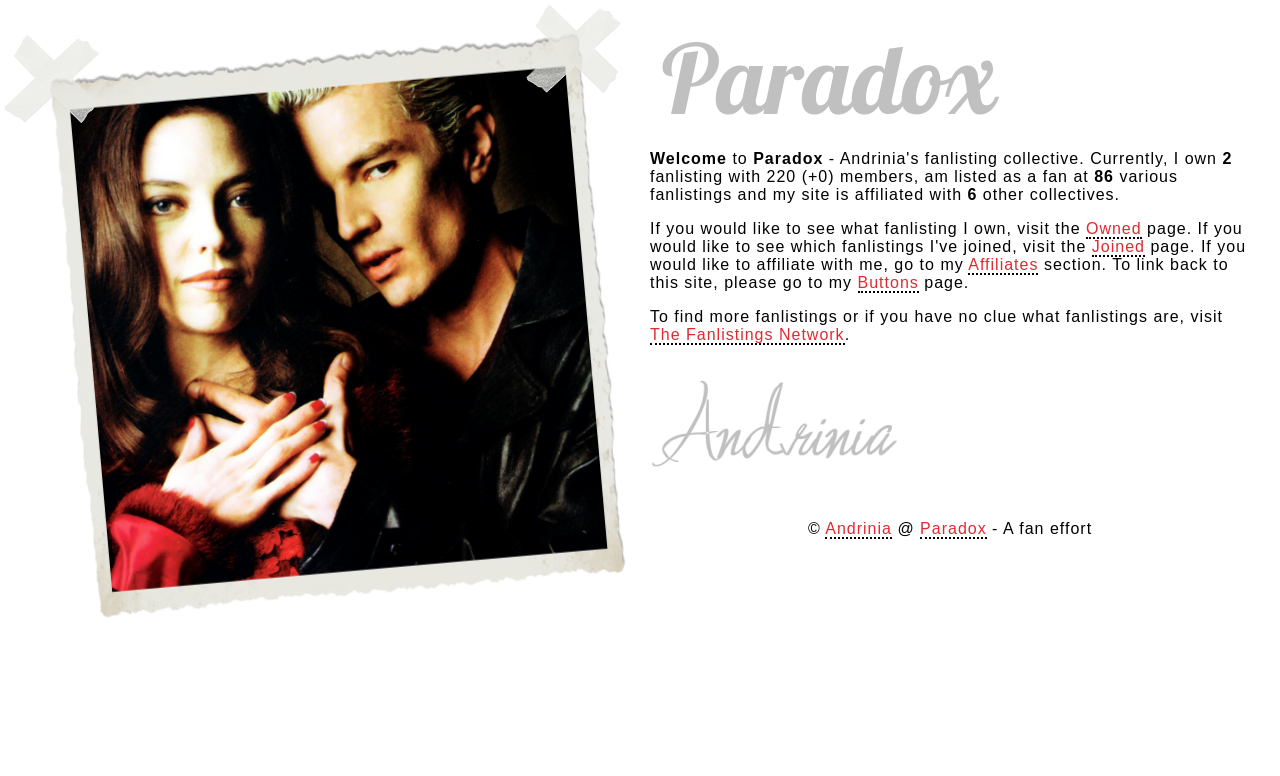How many members are listed in this fanlisting?
Can you provide a detailed and comprehensive answer to the question?

The number of members listed in this fanlisting is 220, which is mentioned in the StaticText element with bounding box coordinates [0.508, 0.216, 0.855, 0.238].